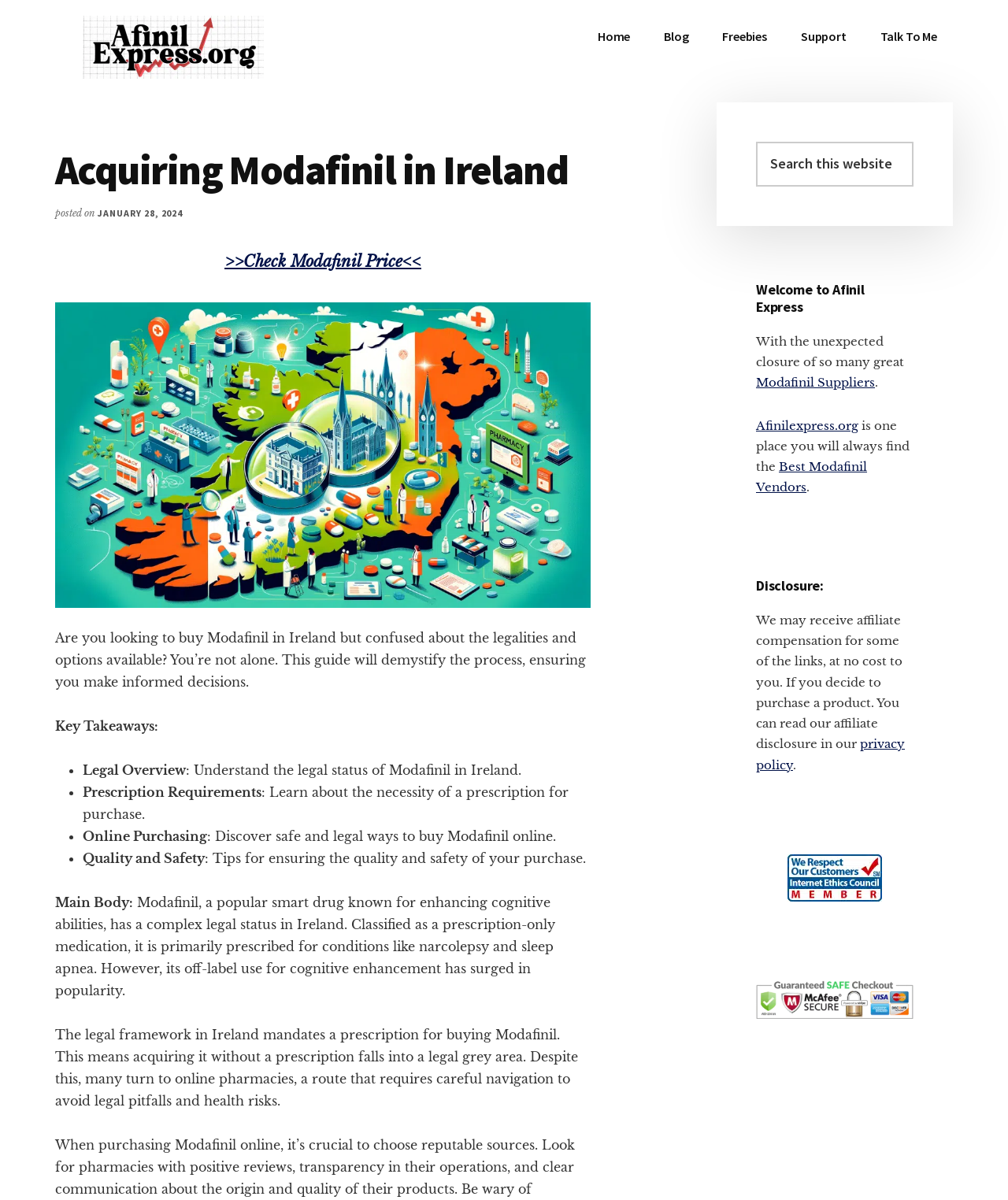Can you determine the bounding box coordinates of the area that needs to be clicked to fulfill the following instruction: "Read the privacy policy"?

[0.75, 0.614, 0.898, 0.643]